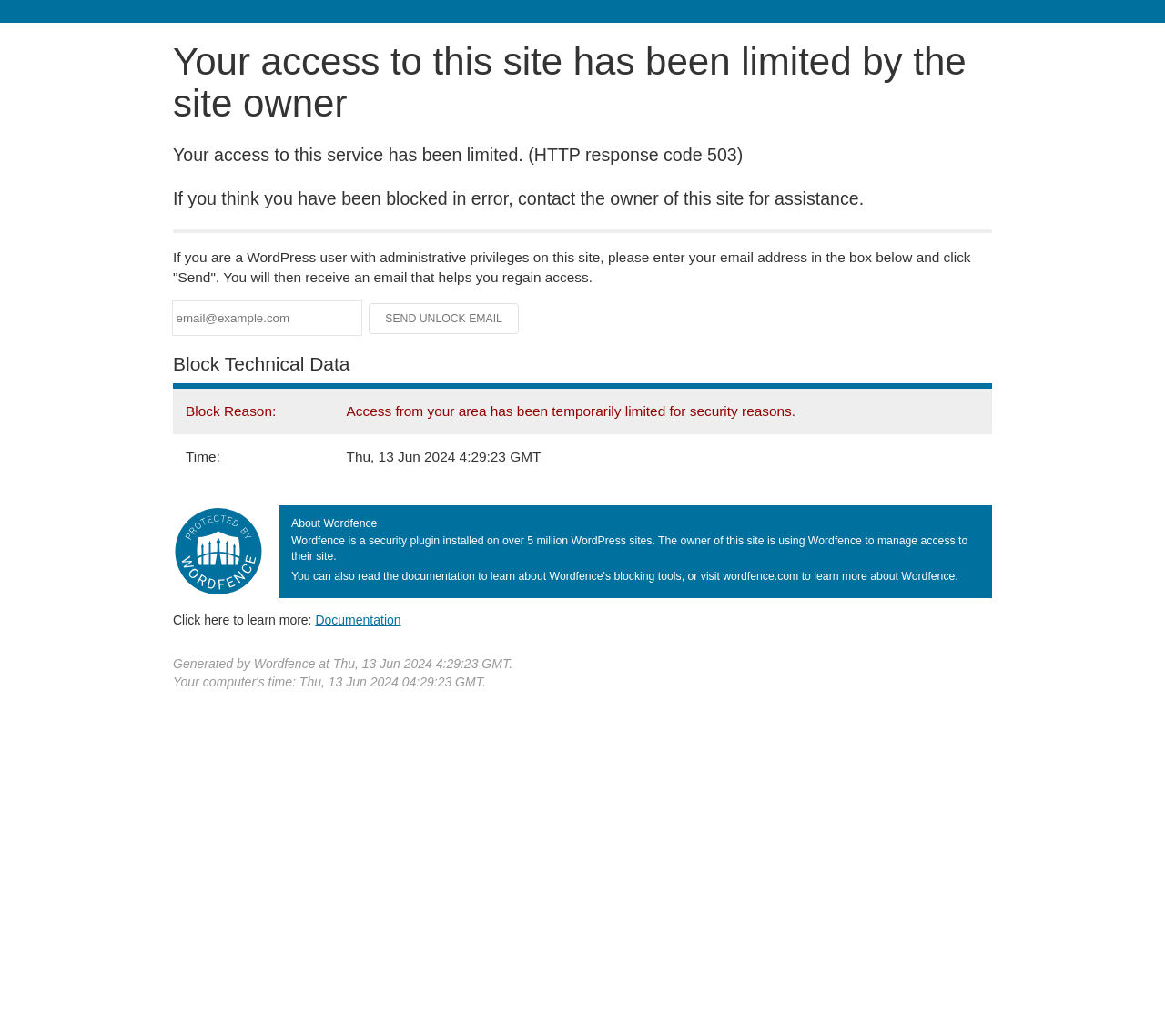Determine the bounding box for the described HTML element: "name="email" placeholder="email@example.com"". Ensure the coordinates are four float numbers between 0 and 1 in the format [left, top, right, bottom].

[0.148, 0.291, 0.31, 0.323]